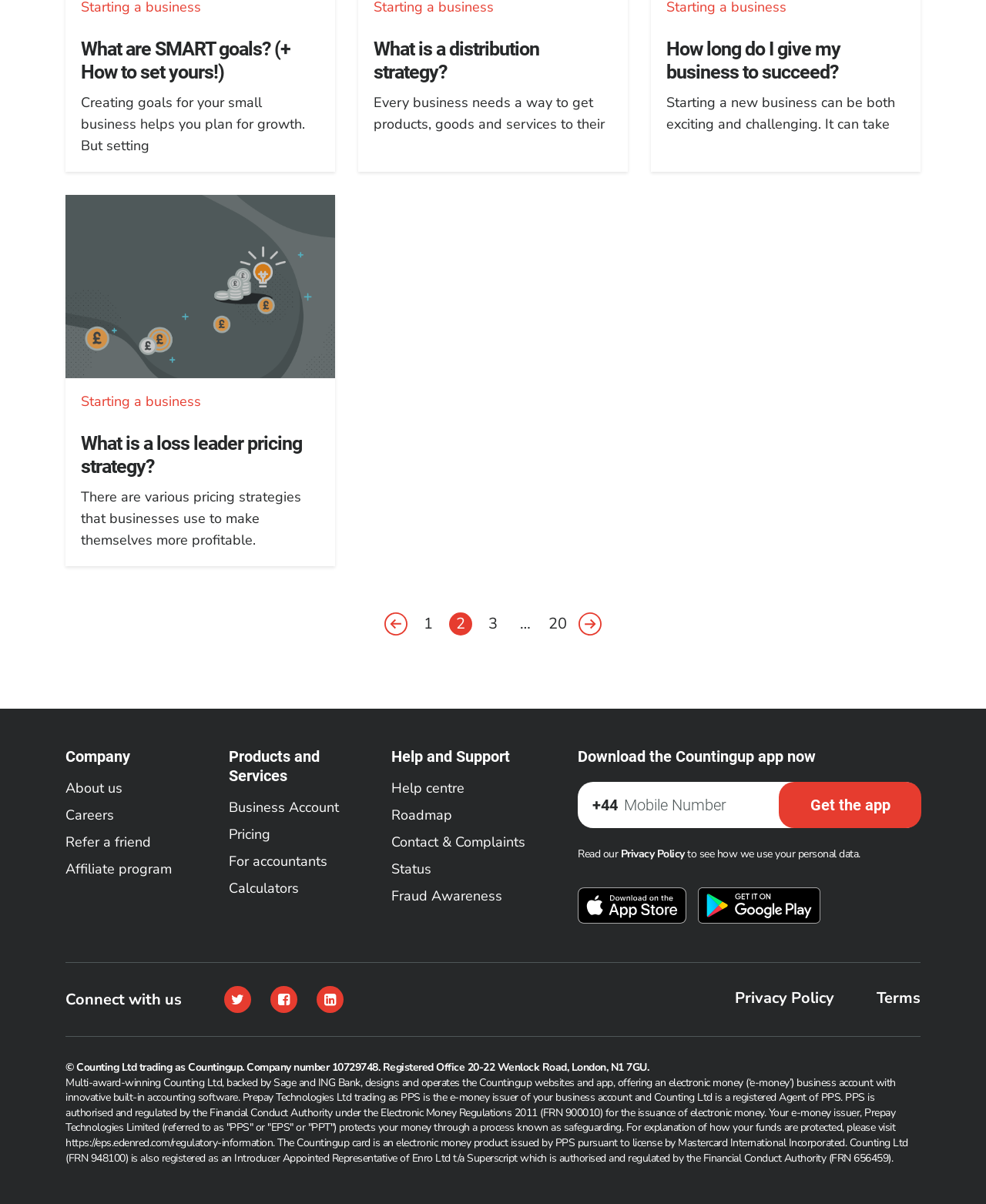Please locate the bounding box coordinates of the element's region that needs to be clicked to follow the instruction: "Click the send inquiry button". The bounding box coordinates should be provided as four float numbers between 0 and 1, i.e., [left, top, right, bottom].

None